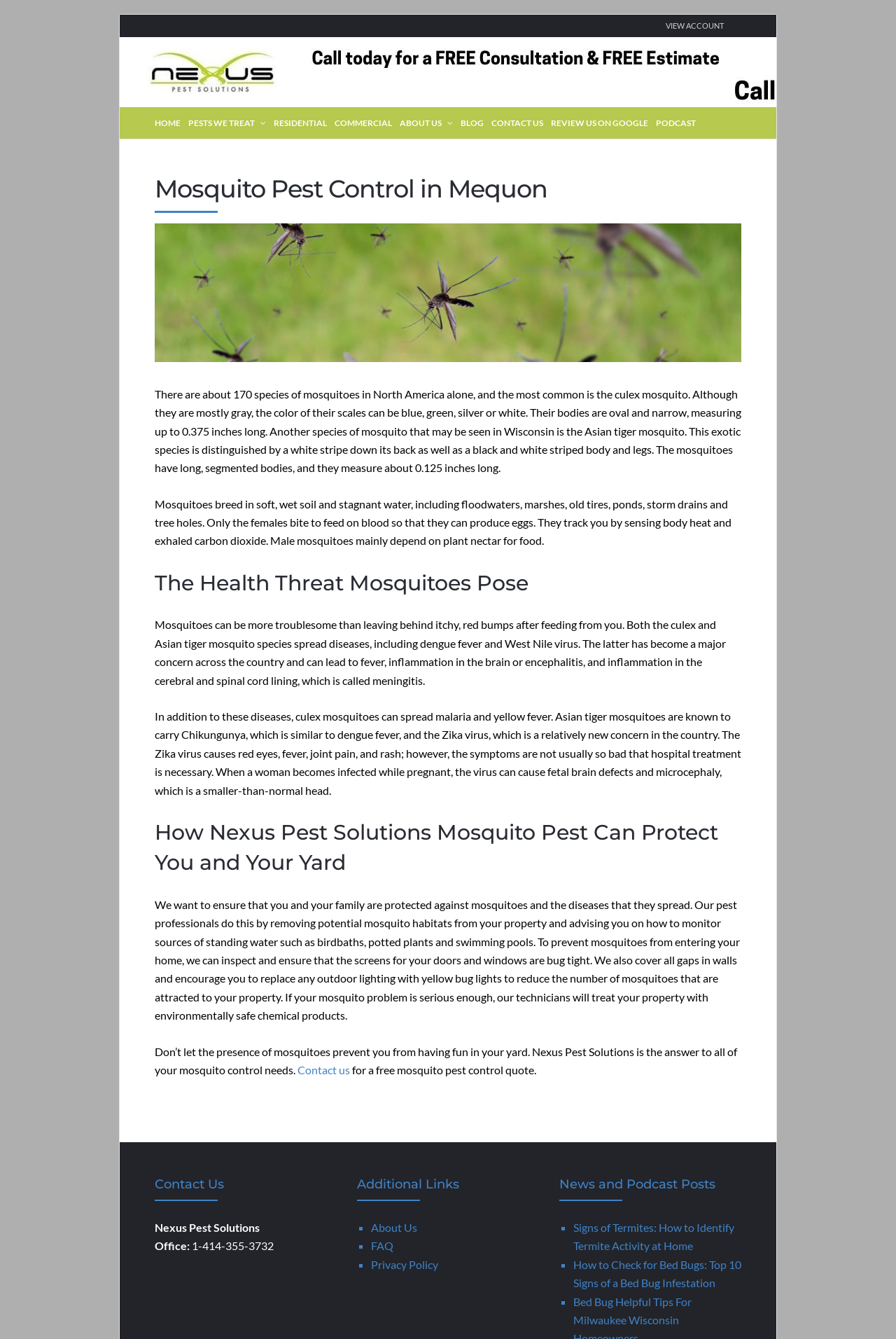Determine the bounding box coordinates for the area you should click to complete the following instruction: "Read about the health threat mosquitoes pose".

[0.173, 0.424, 0.827, 0.447]